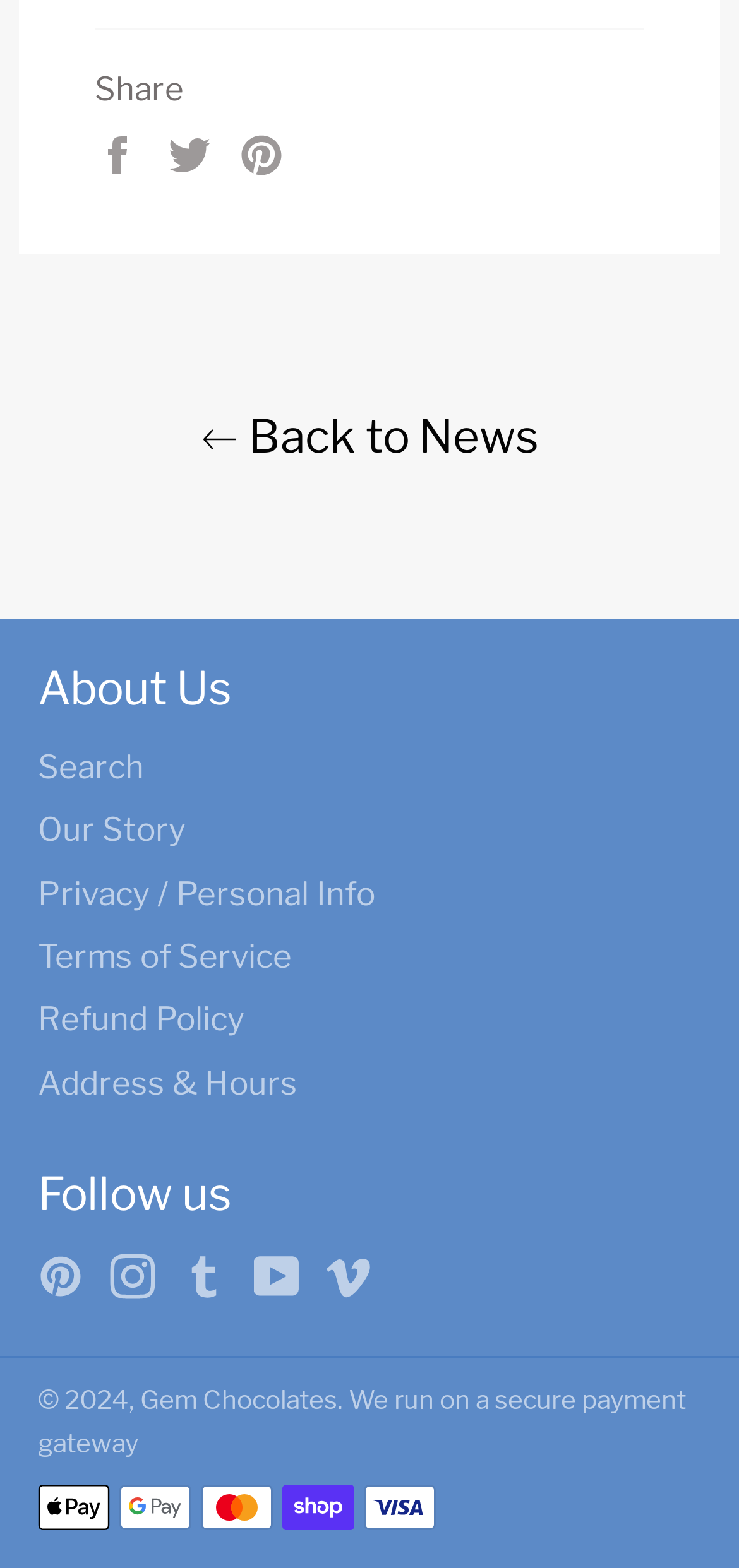Highlight the bounding box coordinates of the element that should be clicked to carry out the following instruction: "Share on Facebook". The coordinates must be given as four float numbers ranging from 0 to 1, i.e., [left, top, right, bottom].

[0.128, 0.085, 0.2, 0.109]